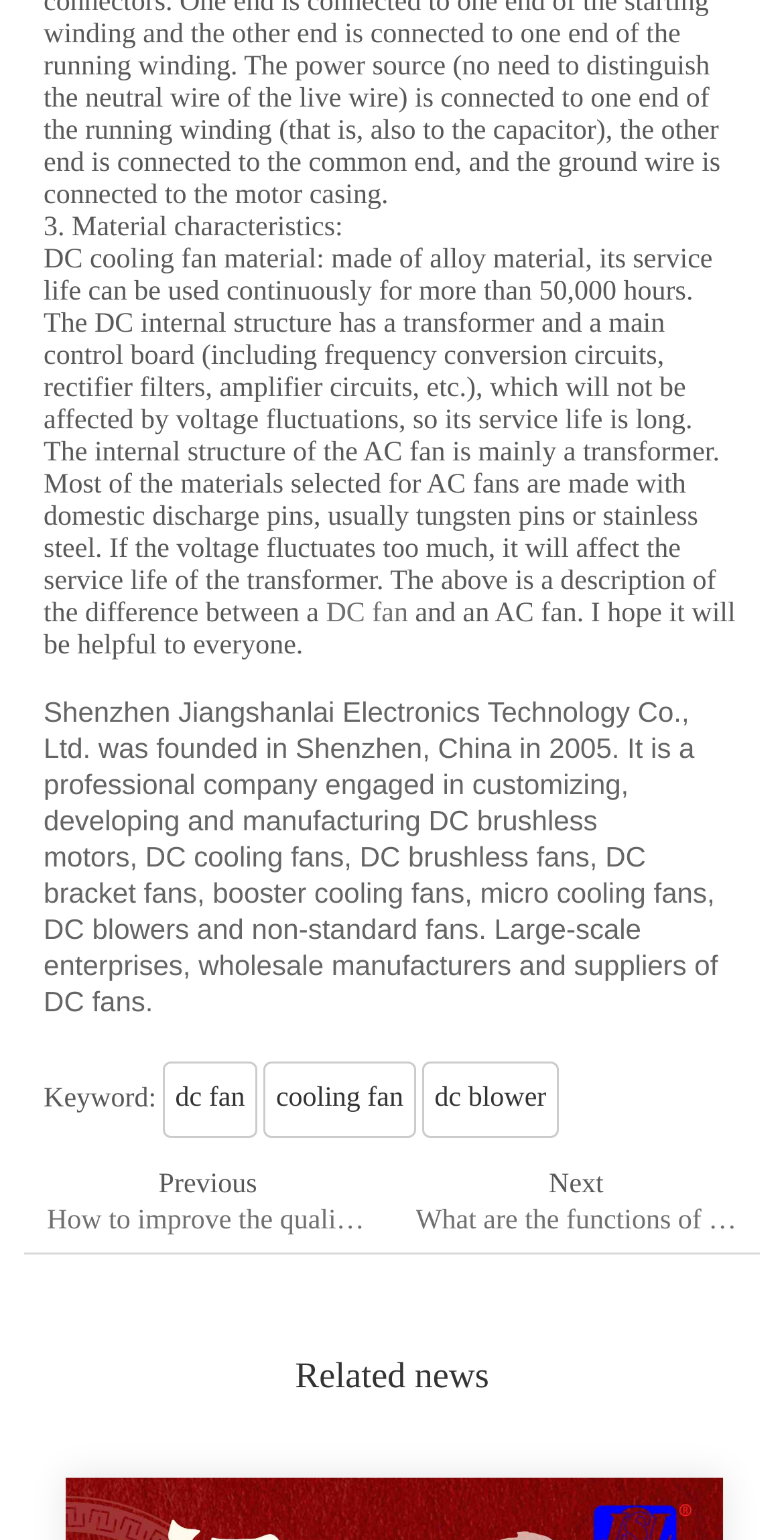Please respond in a single word or phrase: 
What types of fans does the company manufacture?

DC brushless motors, DC fans, etc.